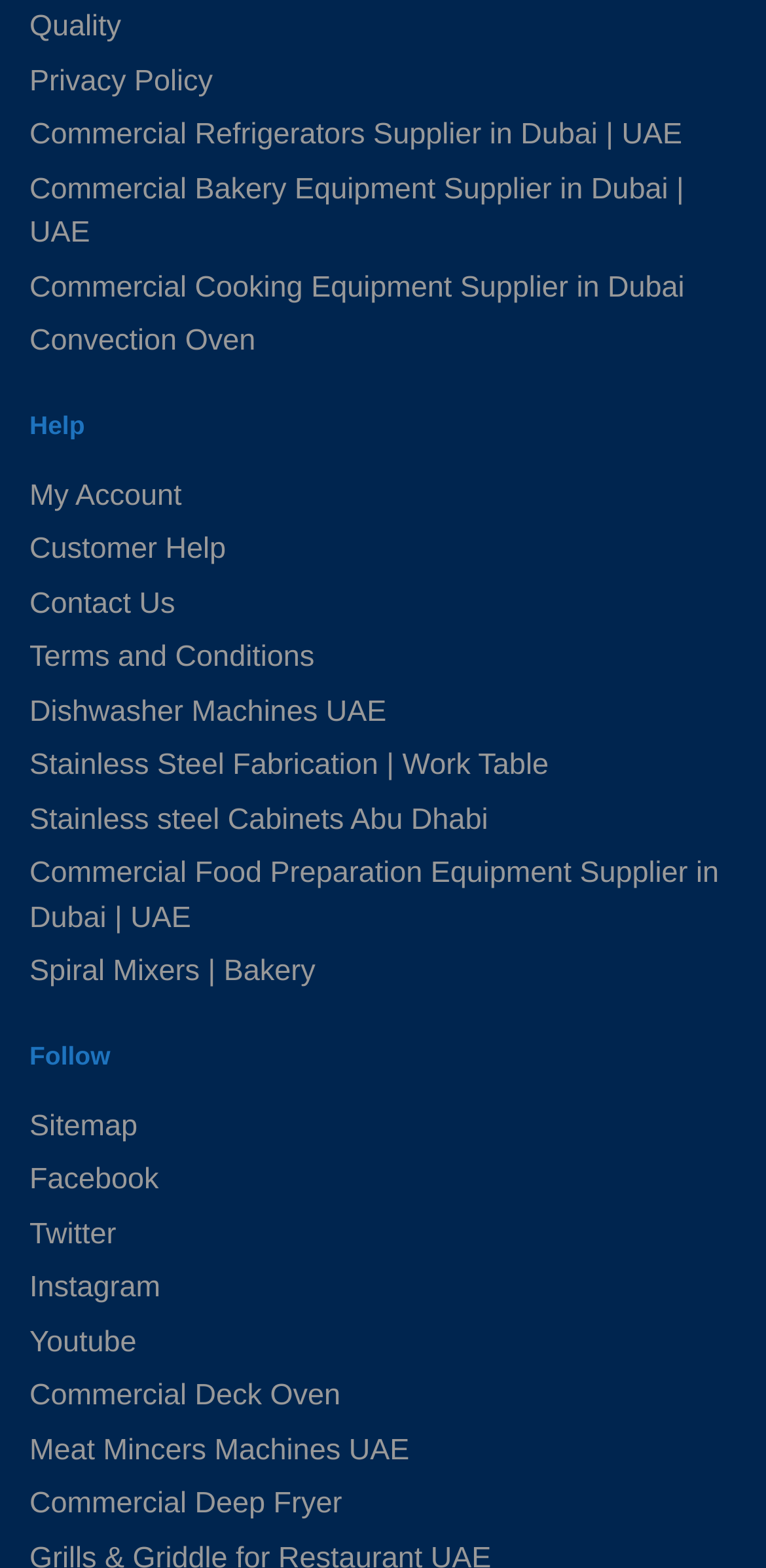Please specify the bounding box coordinates of the element that should be clicked to execute the given instruction: 'Follow on Facebook'. Ensure the coordinates are four float numbers between 0 and 1, expressed as [left, top, right, bottom].

[0.038, 0.742, 0.207, 0.763]